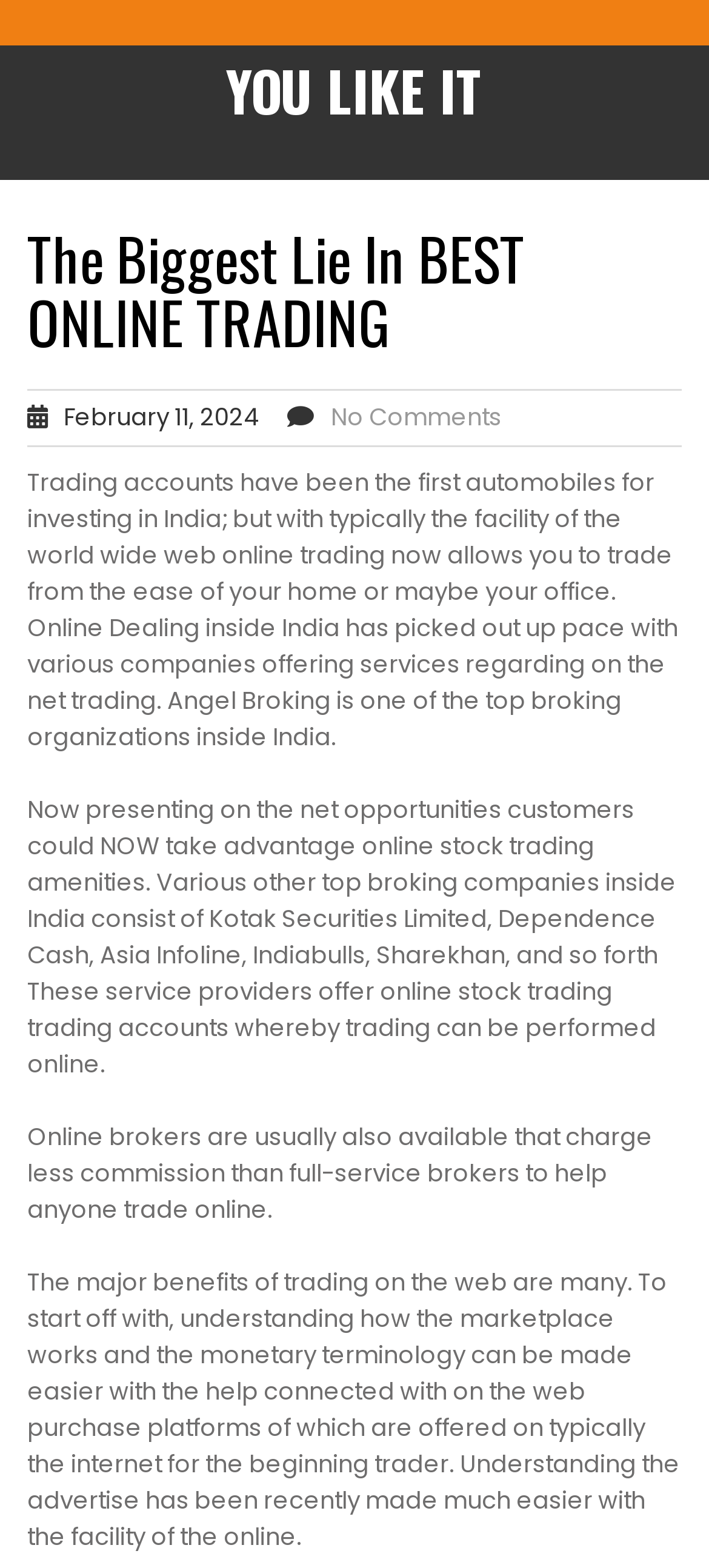Refer to the screenshot and answer the following question in detail:
What is the purpose of online trading platforms?

I inferred the purpose of online trading platforms by reading the static text elements that describe the functionality of these platforms. The platforms allow users to trade online, which means they can perform trading activities from the comfort of their own homes or offices.